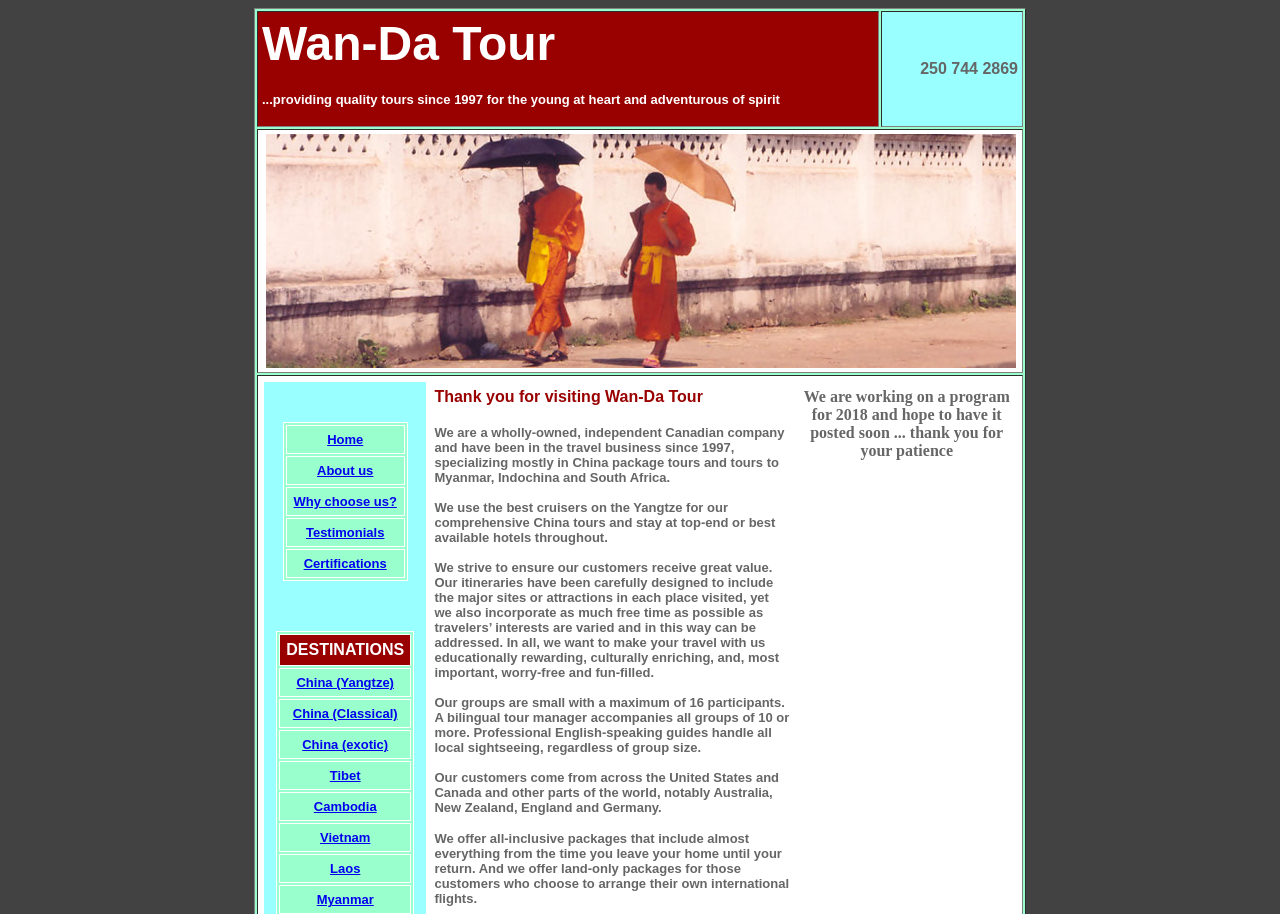Given the element description "About us" in the screenshot, predict the bounding box coordinates of that UI element.

[0.248, 0.507, 0.292, 0.523]